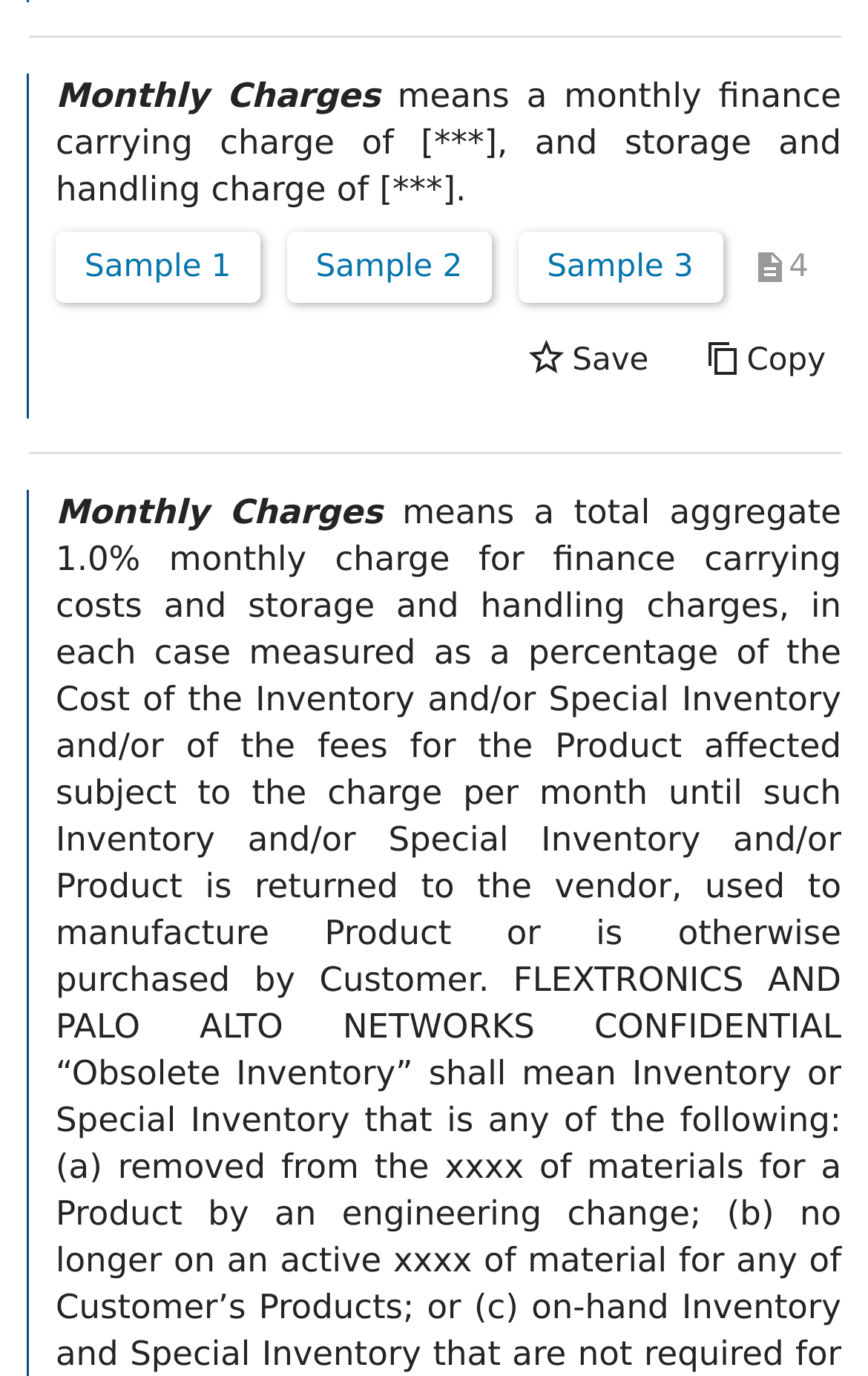Determine the bounding box coordinates of the target area to click to execute the following instruction: "Click on 'carrying charge'."

[0.064, 0.089, 0.385, 0.118]